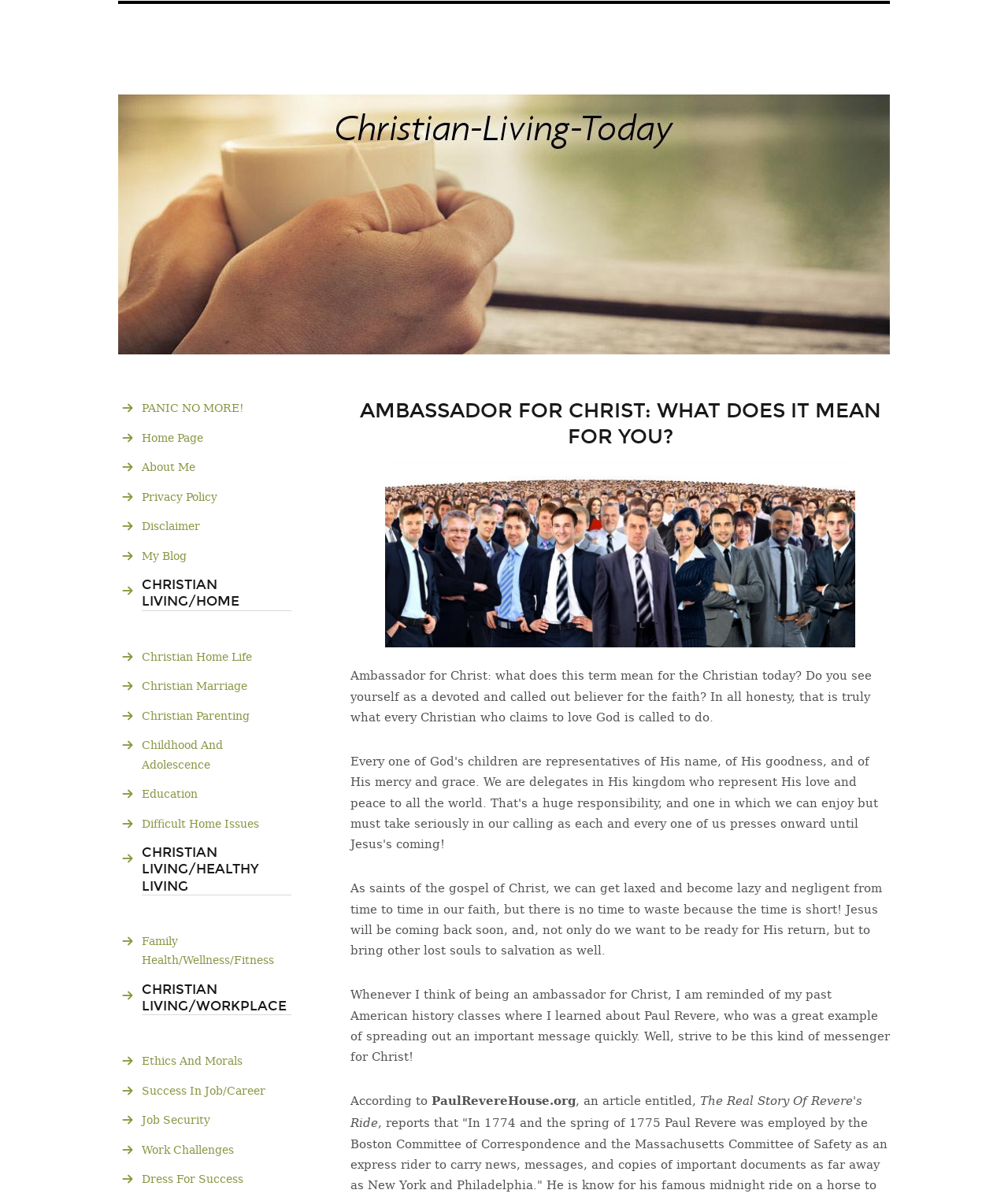Answer the question using only a single word or phrase: 
How many headings are there in the webpage?

3